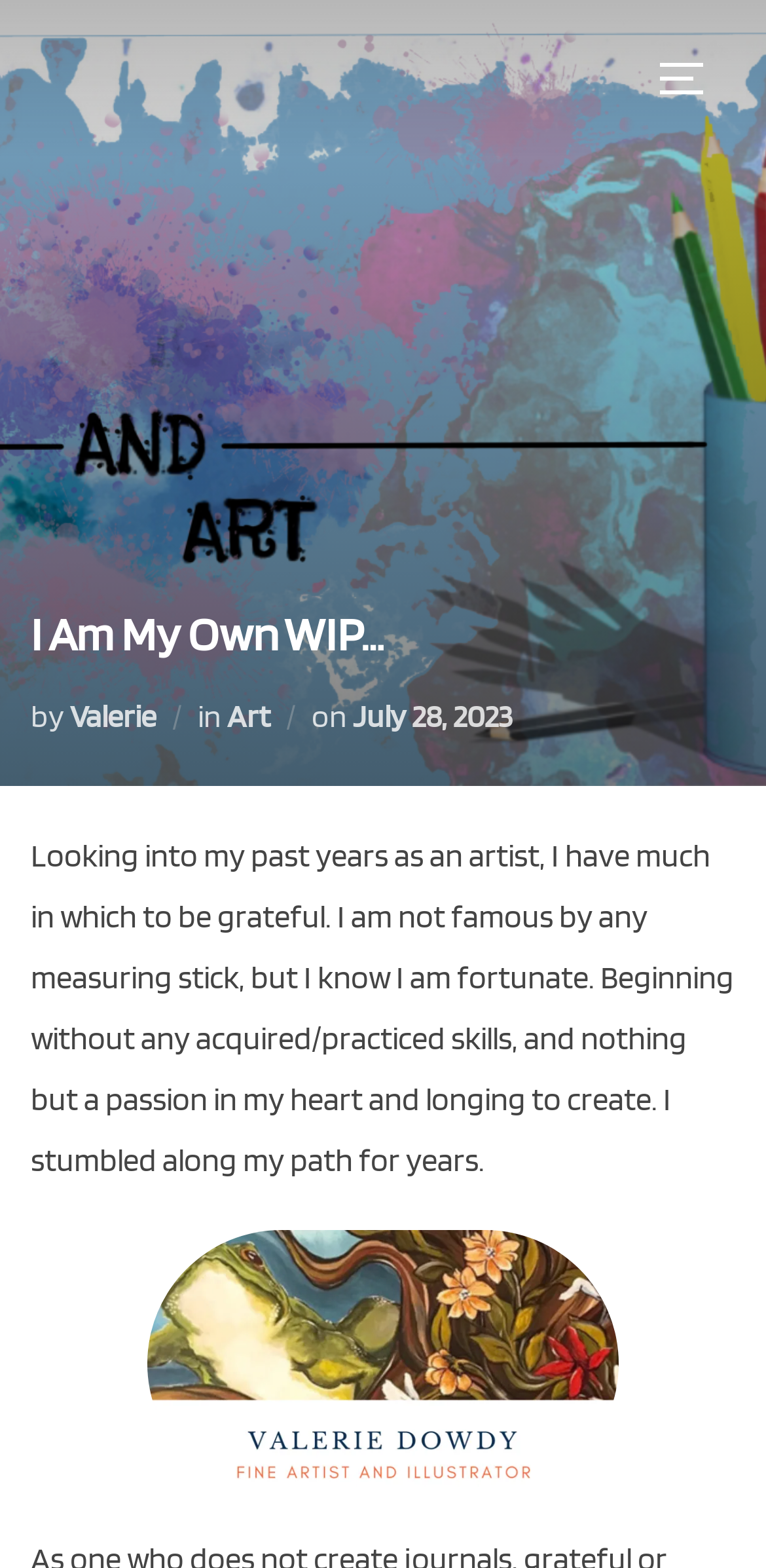Based on the description "Valerie", find the bounding box of the specified UI element.

[0.091, 0.445, 0.204, 0.469]